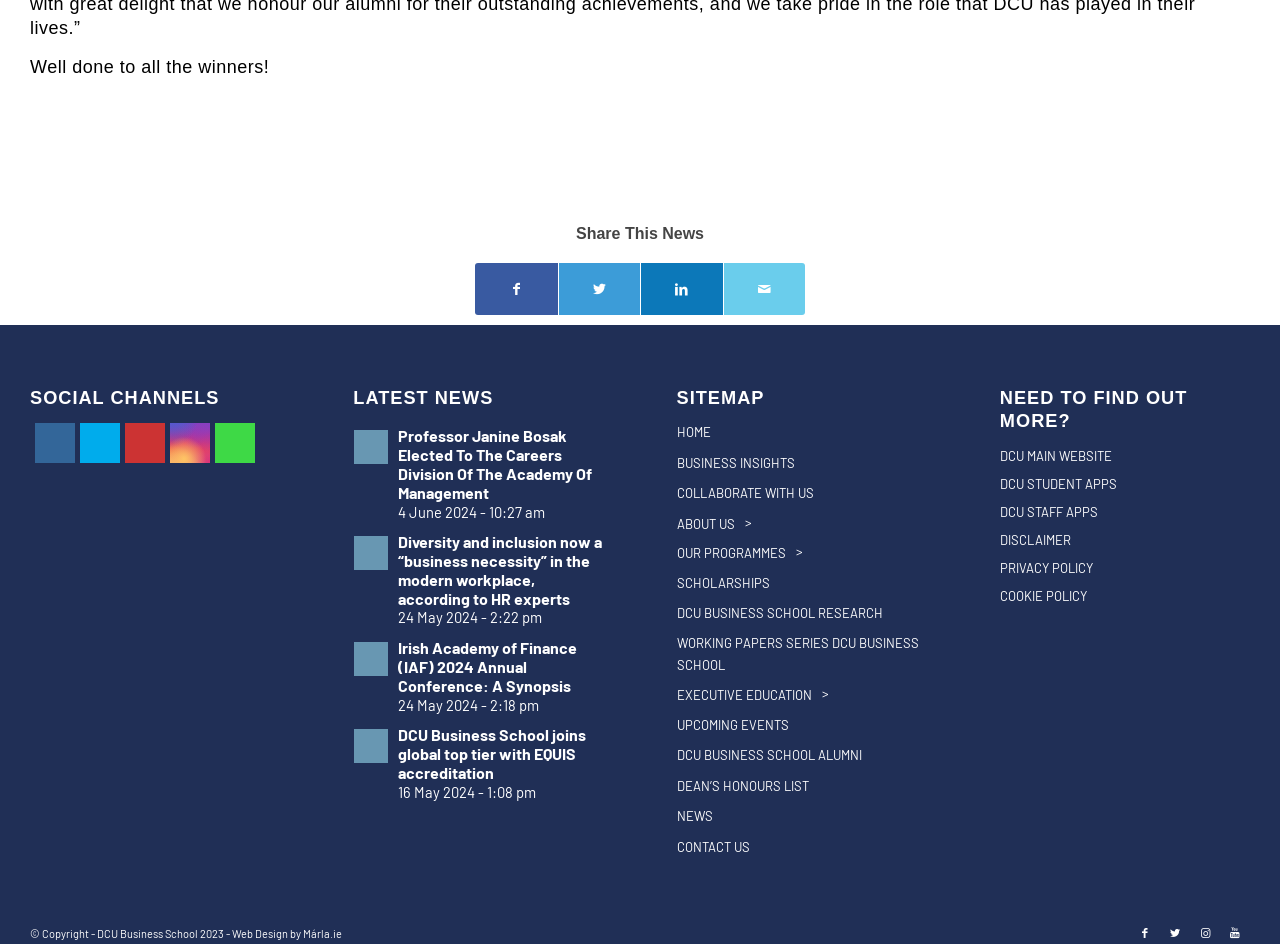Provide a brief response to the question using a single word or phrase: 
How many links are there in the sitemap section?

12